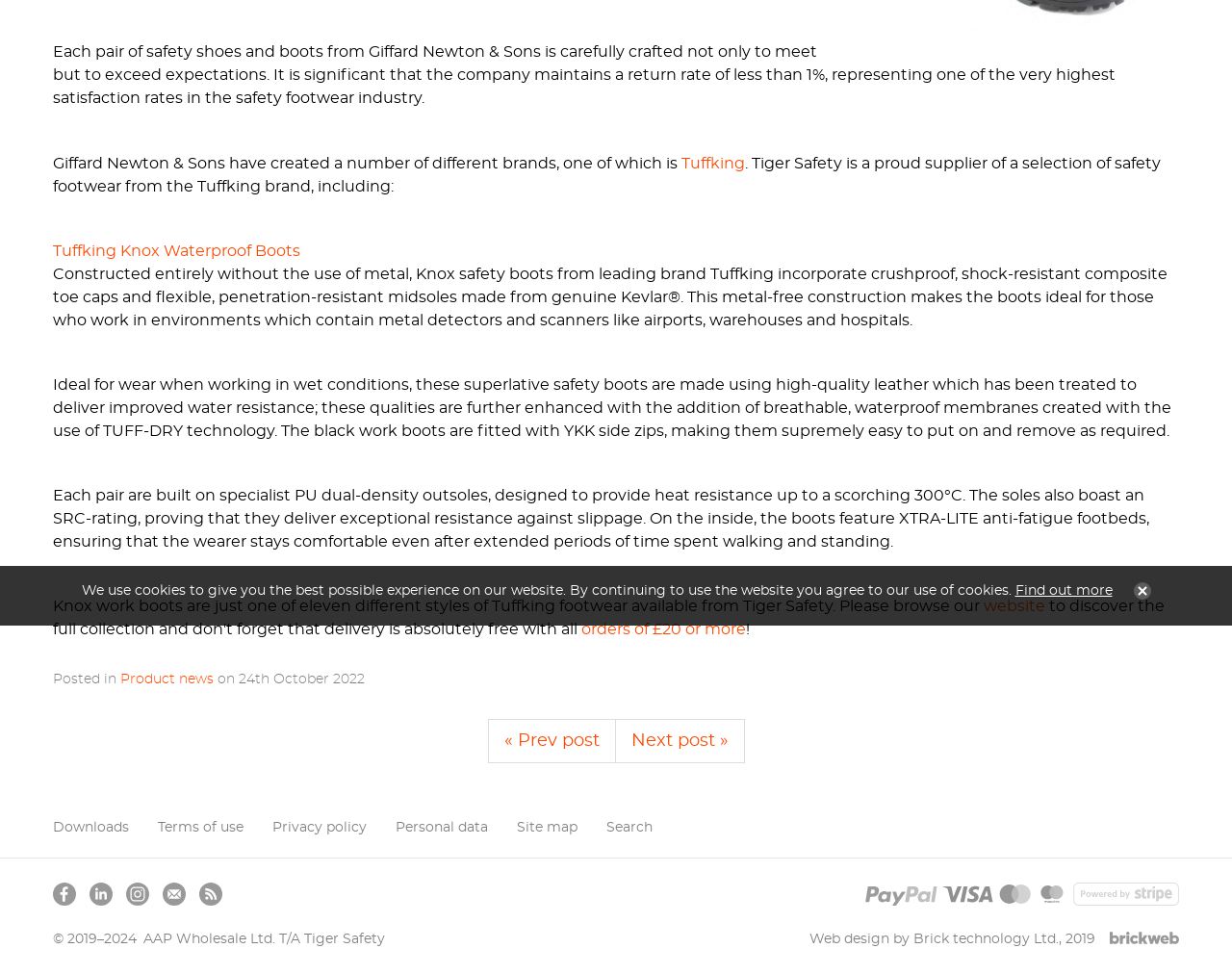Given the webpage screenshot and the description, determine the bounding box coordinates (top-left x, top-left y, bottom-right x, bottom-right y) that define the location of the UI element matching this description: Terms of use

[0.128, 0.84, 0.198, 0.861]